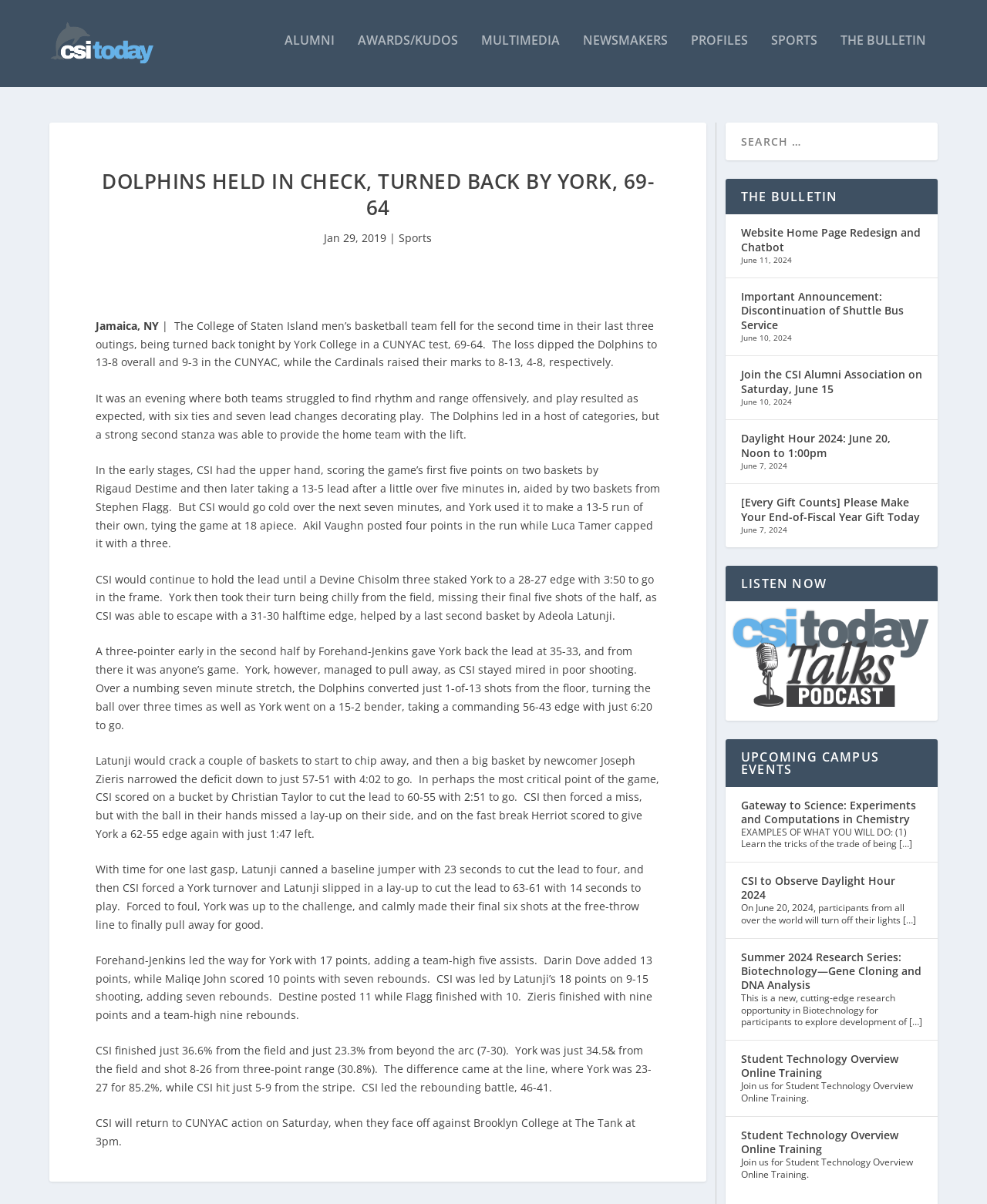What is the name of the college?
Refer to the image and answer the question using a single word or phrase.

College of Staten Island